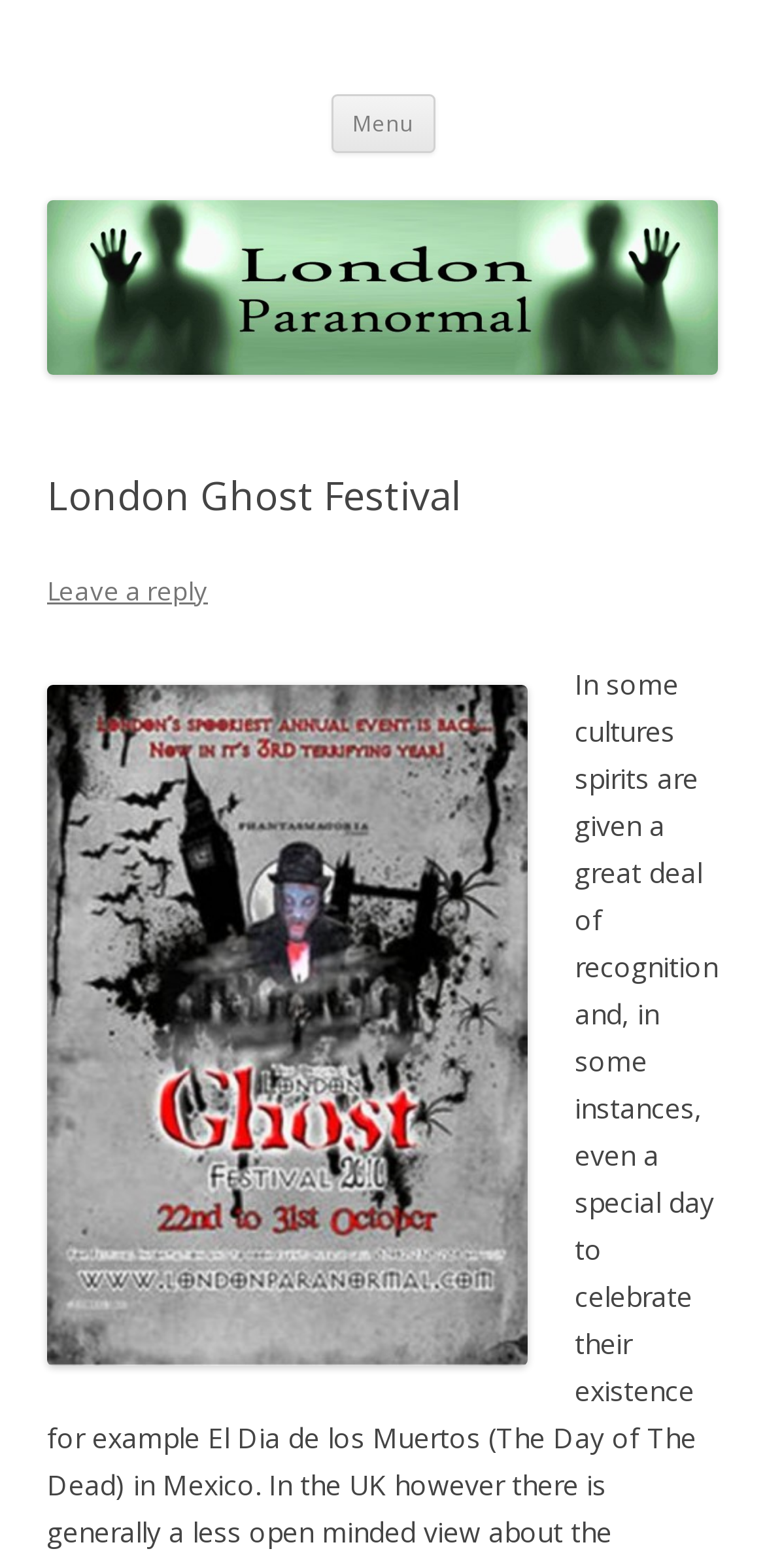Answer the question with a brief word or phrase:
What is the purpose of the 'Menu' button?

To navigate the webpage